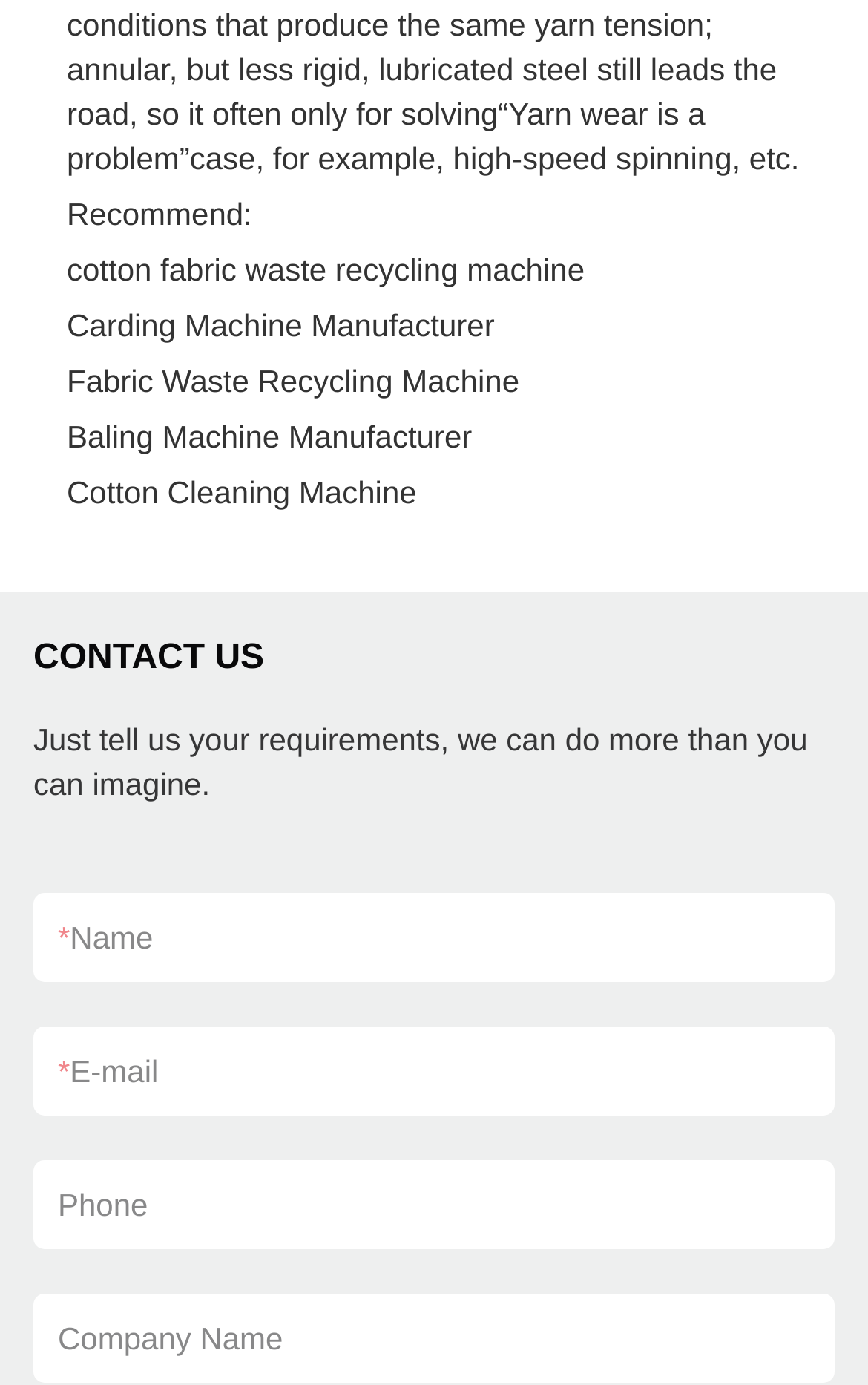What is the purpose of the 'CONTACT US' section?
Answer the question with a single word or phrase derived from the image.

to send requirements